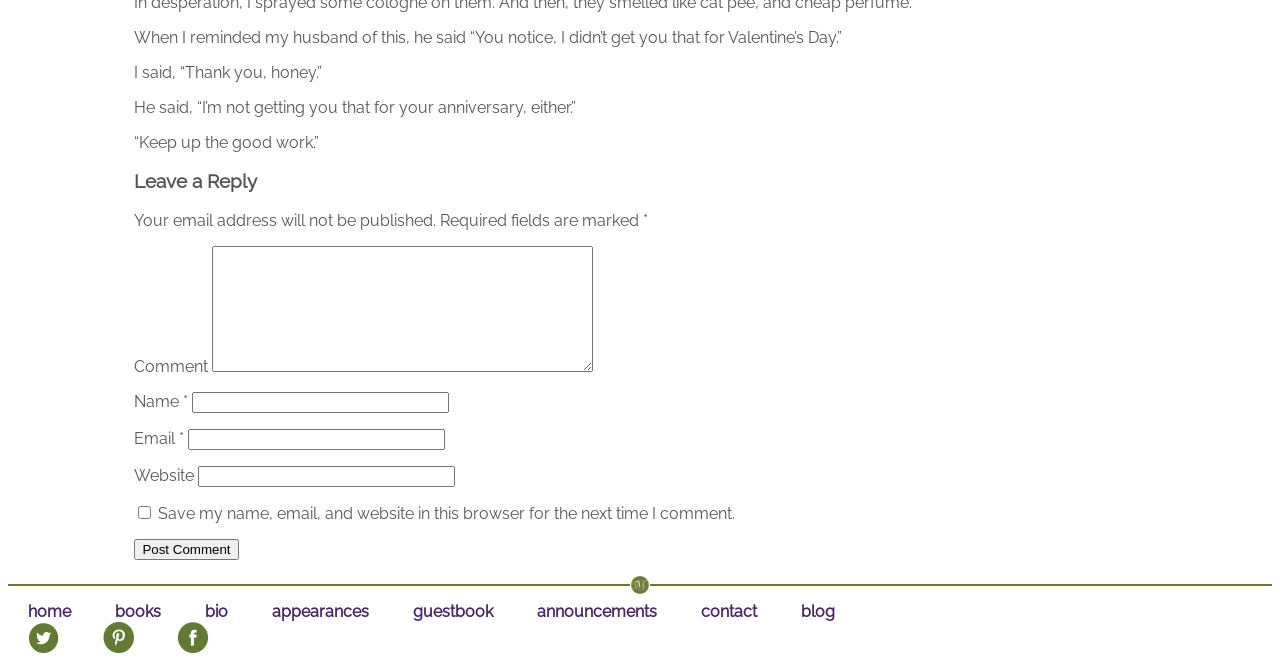What is the purpose of the text box labeled 'Comment'?
Answer the question with a detailed and thorough explanation.

The text box labeled 'Comment' is located below the 'Leave a Reply' heading, indicating that it is used to input a comment or response to the content on the webpage. The presence of this text box and the surrounding elements, such as the 'Name' and 'Email' text boxes, suggests that the webpage allows users to leave comments or replies.